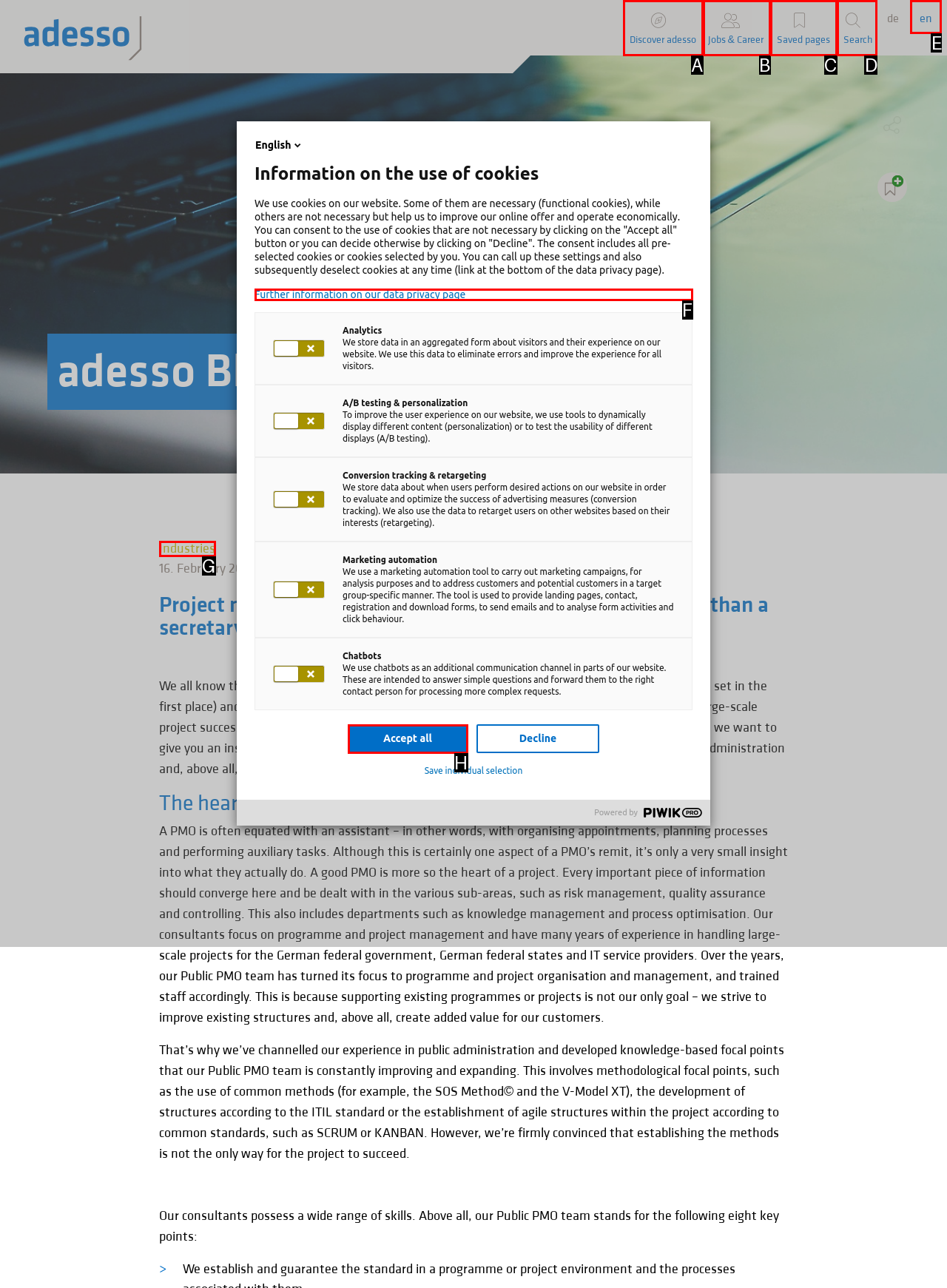Select the HTML element that matches the description: Accept all. Provide the letter of the chosen option as your answer.

H